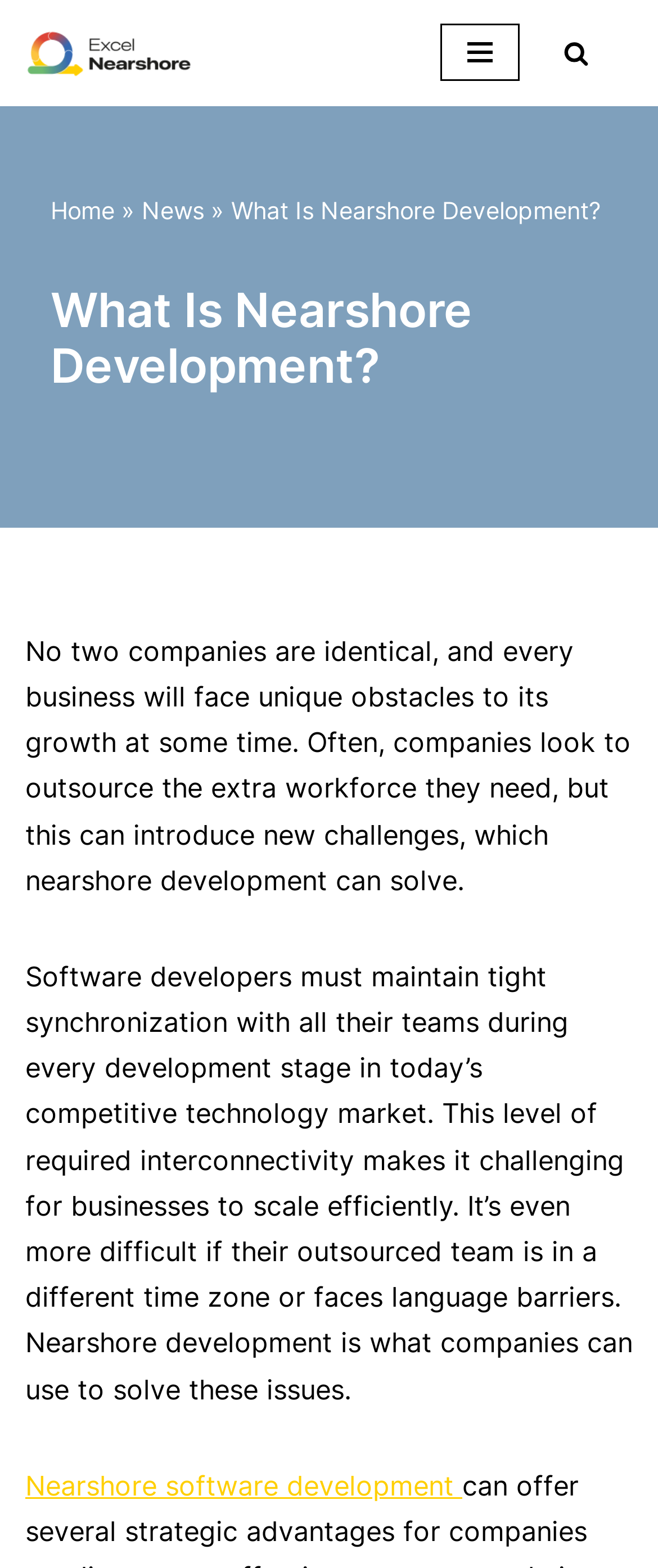What is the relationship between nearshore development and software development?
From the details in the image, provide a complete and detailed answer to the question.

The webpage mentions nearshore software development as a solution for companies to solve issues related to outsourcing. This implies that nearshore development is a type of software development, which is a more specific and targeted approach to outsourcing.